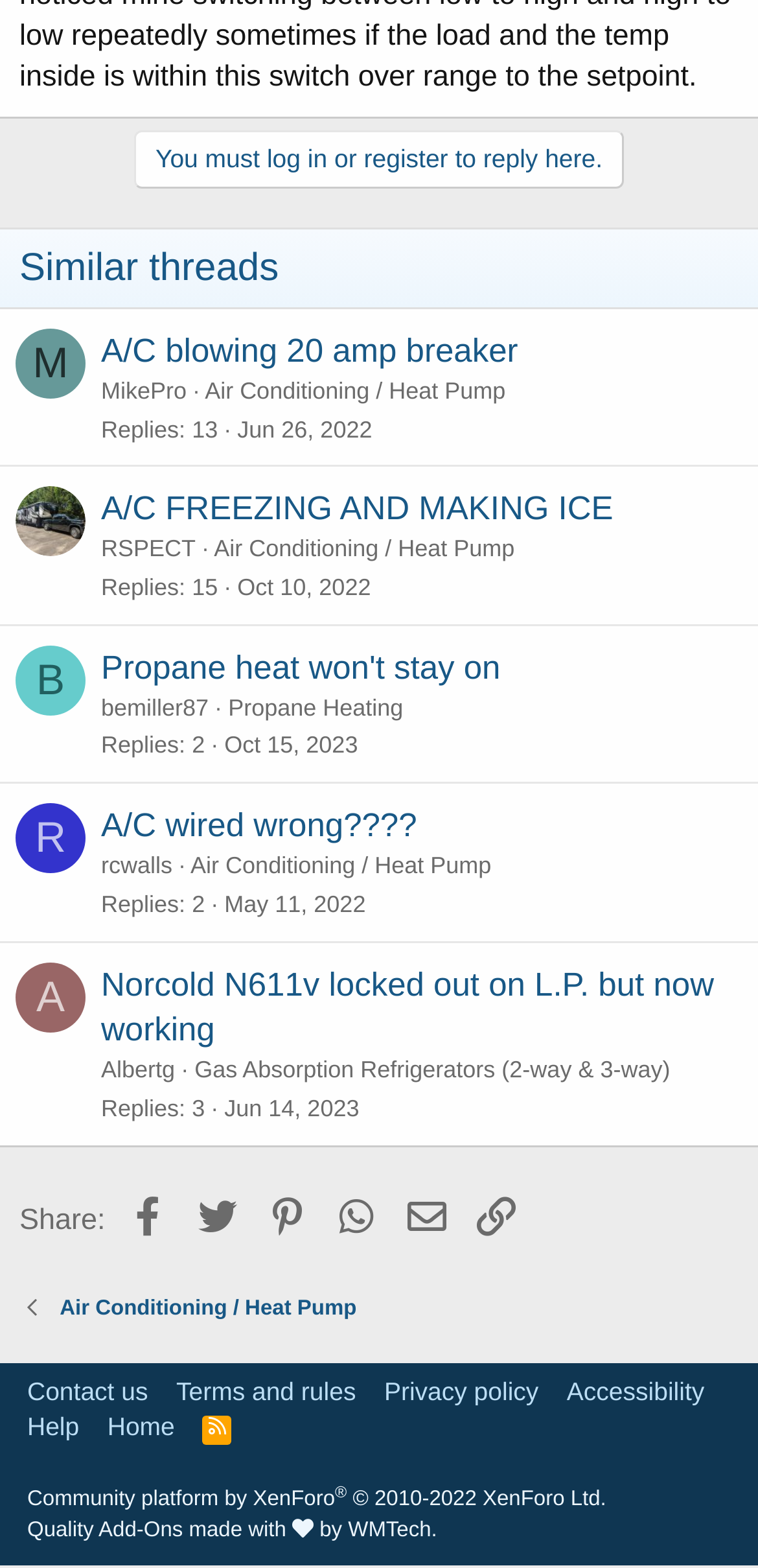Please identify the bounding box coordinates for the region that you need to click to follow this instruction: "Check the replies of the thread 'Propane heat won't stay on'".

[0.253, 0.467, 0.27, 0.484]